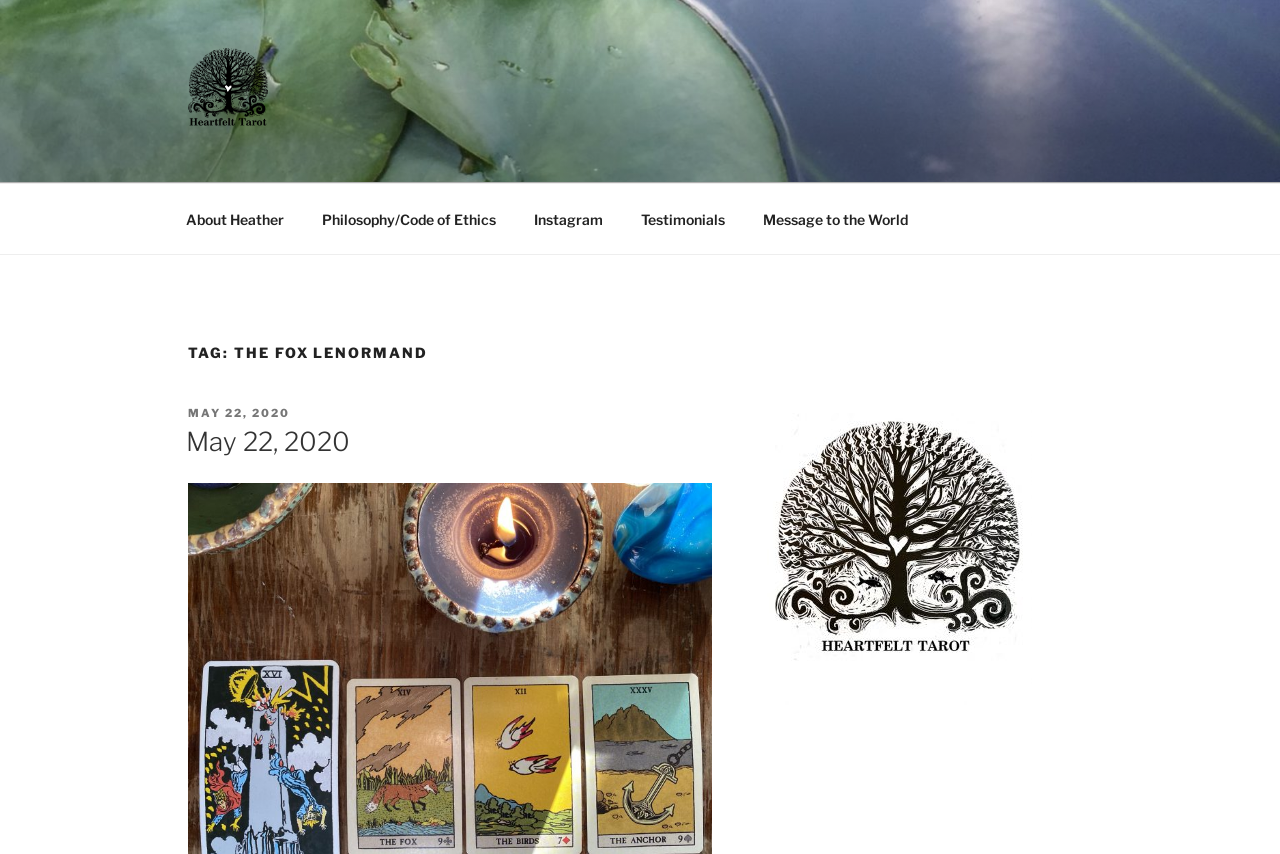Locate the bounding box coordinates of the UI element described by: "Testimonials". The bounding box coordinates should consist of four float numbers between 0 and 1, i.e., [left, top, right, bottom].

[0.487, 0.228, 0.58, 0.285]